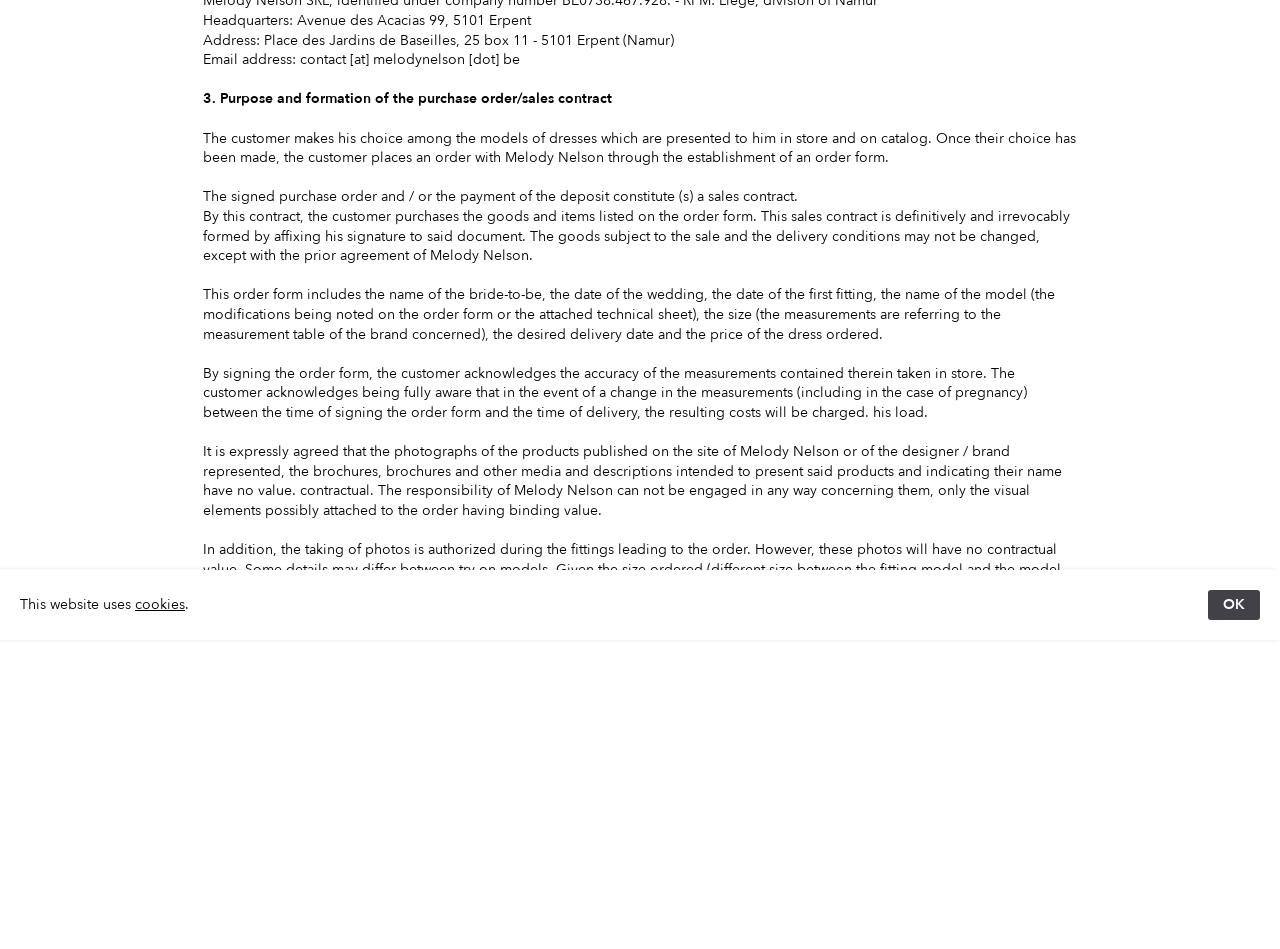Identify and provide the bounding box for the element described by: "our return conditions".

[0.159, 0.734, 0.795, 0.775]